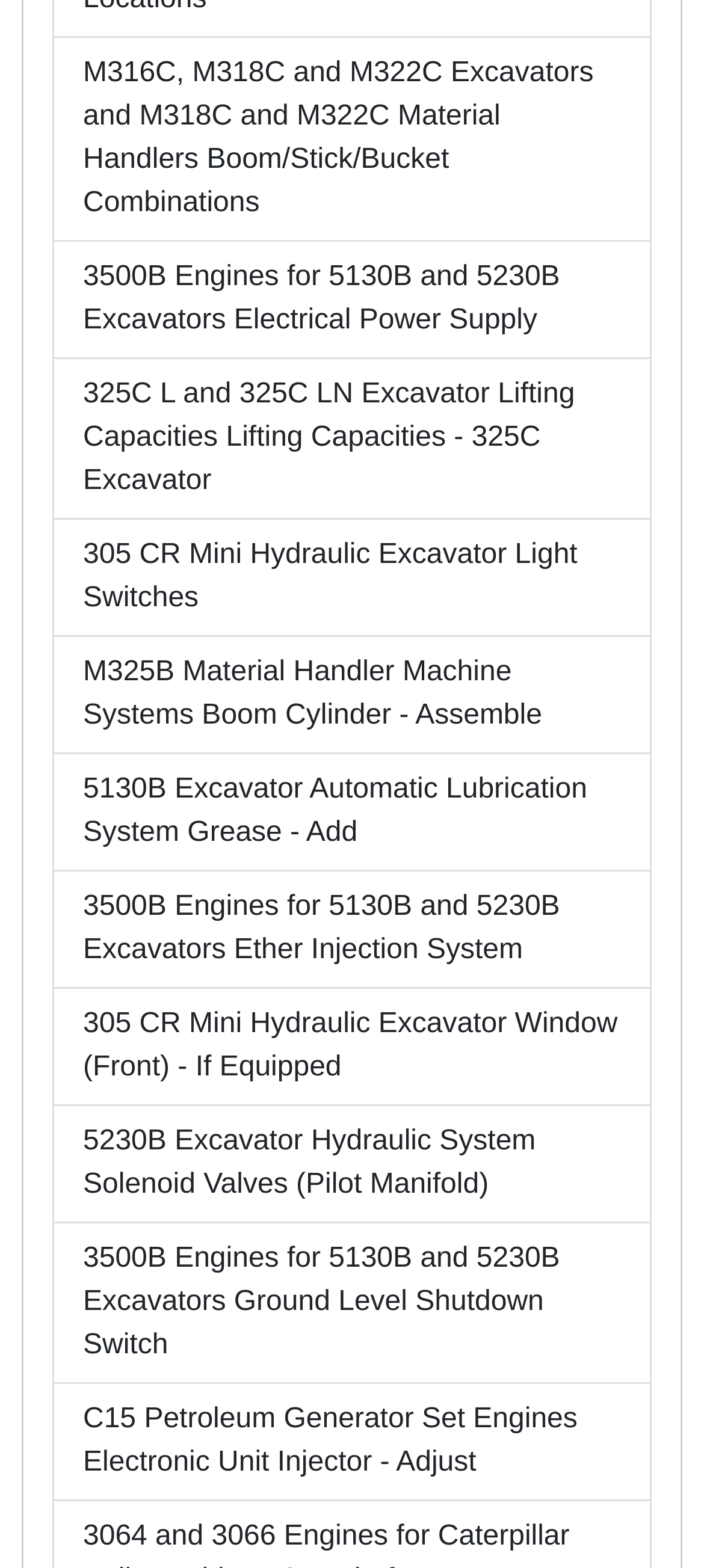Identify the bounding box coordinates of the region that needs to be clicked to carry out this instruction: "Read about 305 CR Mini Hydraulic Excavator Light Switches". Provide these coordinates as four float numbers ranging from 0 to 1, i.e., [left, top, right, bottom].

[0.074, 0.331, 0.926, 0.406]